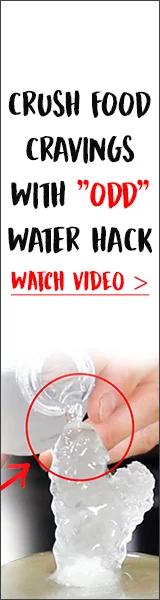Analyze the image and give a detailed response to the question:
What is the purpose of the 'WATCH VIDEO >' phrase?

The phrase 'WATCH VIDEO >' is placed below the attention-grabbing header, which suggests that its purpose is to invite audiences to learn more about the method by watching a related video, thereby encouraging engagement.